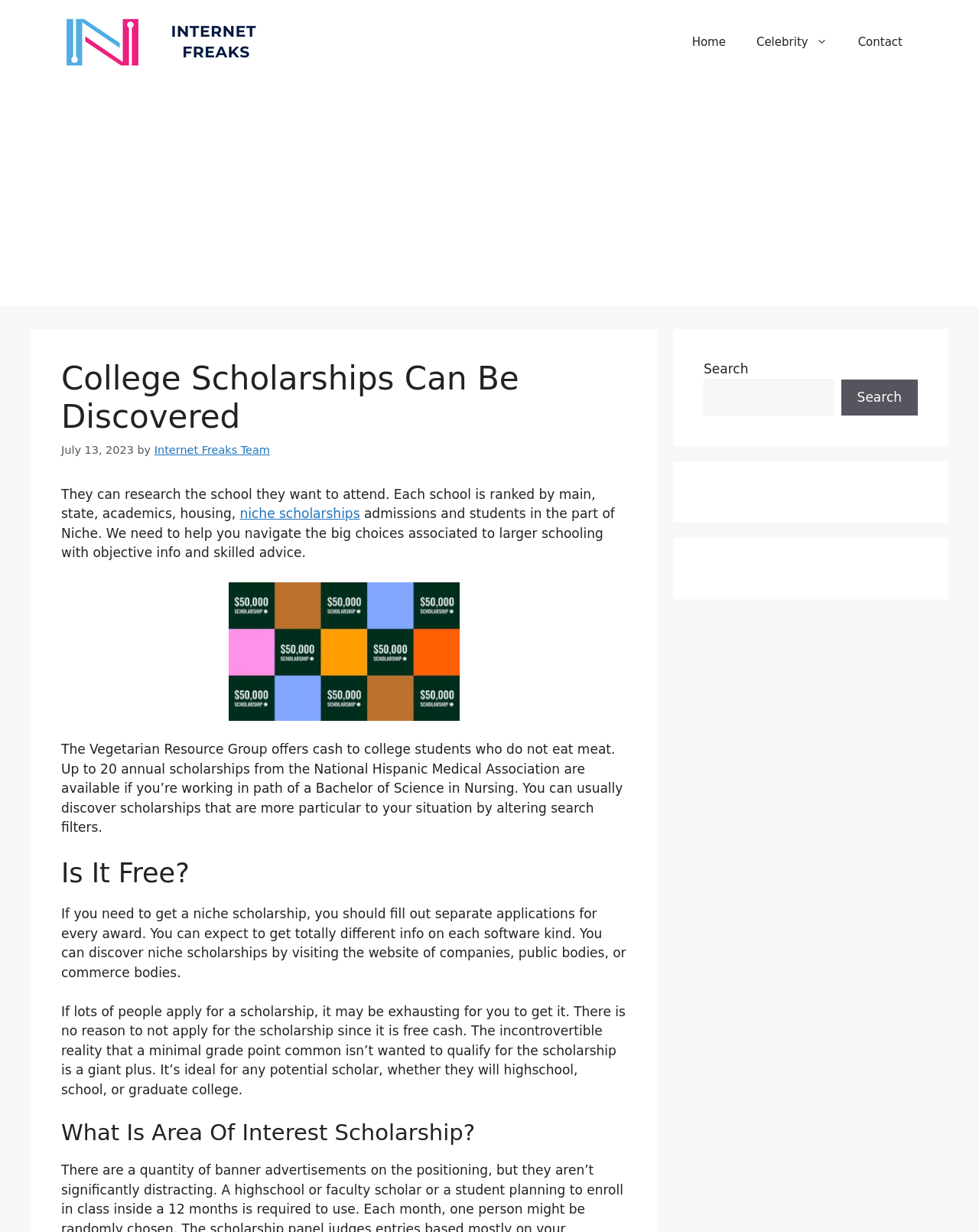Generate an in-depth caption that captures all aspects of the webpage.

The webpage is about college scholarships, specifically niche scholarships. At the top, there is a banner with a link to "Internet Freaks" and an image of the same name. Below the banner, there is a navigation menu with links to "Home", "Celebrity", and "Contact". 

On the left side of the page, there is a header section with a heading that reads "College Scholarships Can Be Discovered". Below the heading, there is a time stamp indicating the date "July 13, 2023", followed by the author's name "Internet Freaks Team". 

The main content of the page is divided into several sections. The first section explains that students can research the school they want to attend and that each school is ranked by main, state, academics, housing, niche scholarships, admissions, and students. There is a link to "niche scholarships" and an image related to niche scholarships. 

The next section provides information about specific scholarships, such as the Vegetarian Resource Group and the National Hispanic Medical Association. 

Further down, there is a heading "Is It Free?" followed by a section explaining the process of applying for niche scholarships. 

Another section explains what niche scholarships are and how they can be beneficial for students. 

On the right side of the page, there are three complementary sections, but they do not contain any significant content. At the bottom right, there is a search box with a button to search.